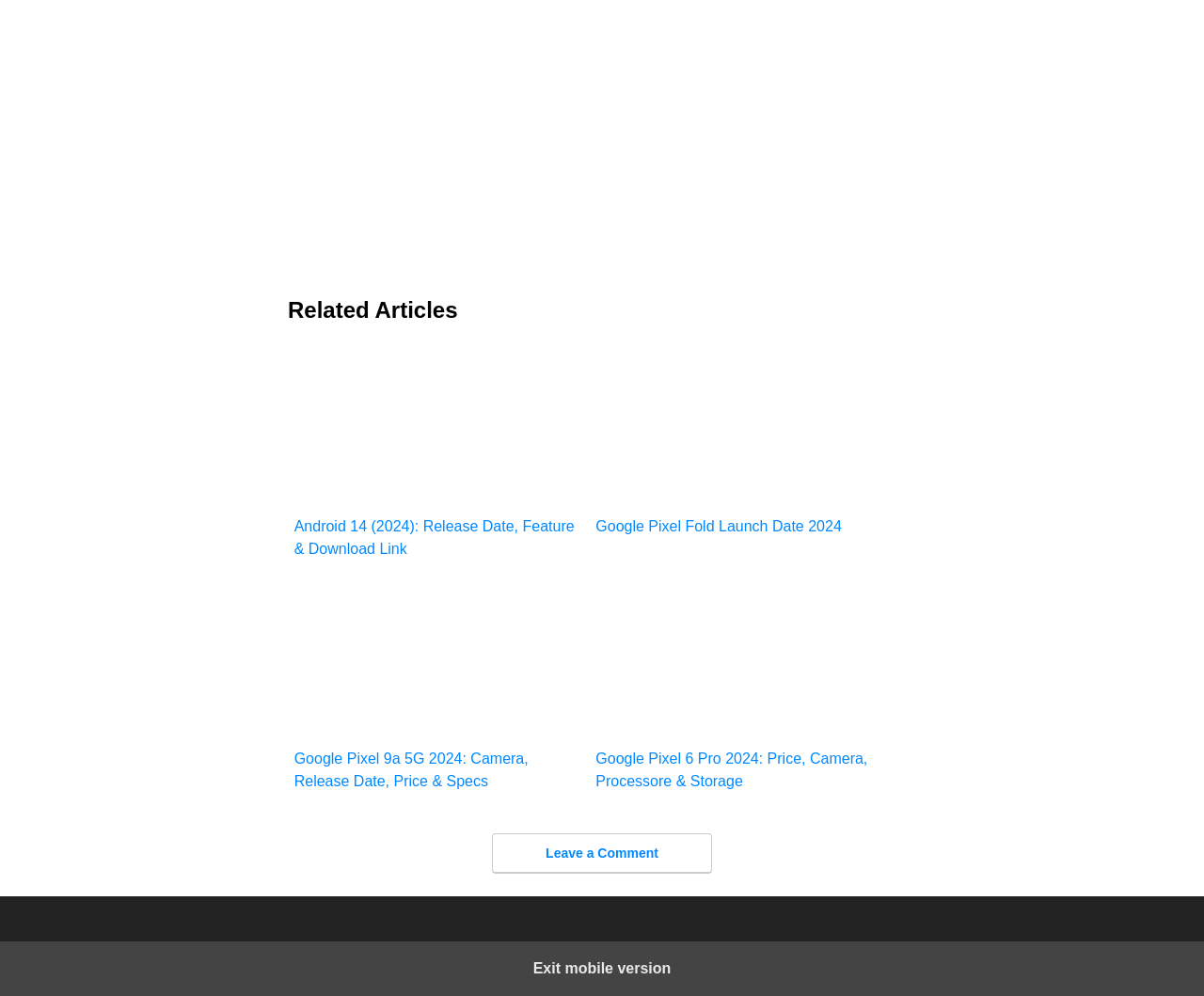Provide a short, one-word or phrase answer to the question below:
How many columns are used to display related articles?

2